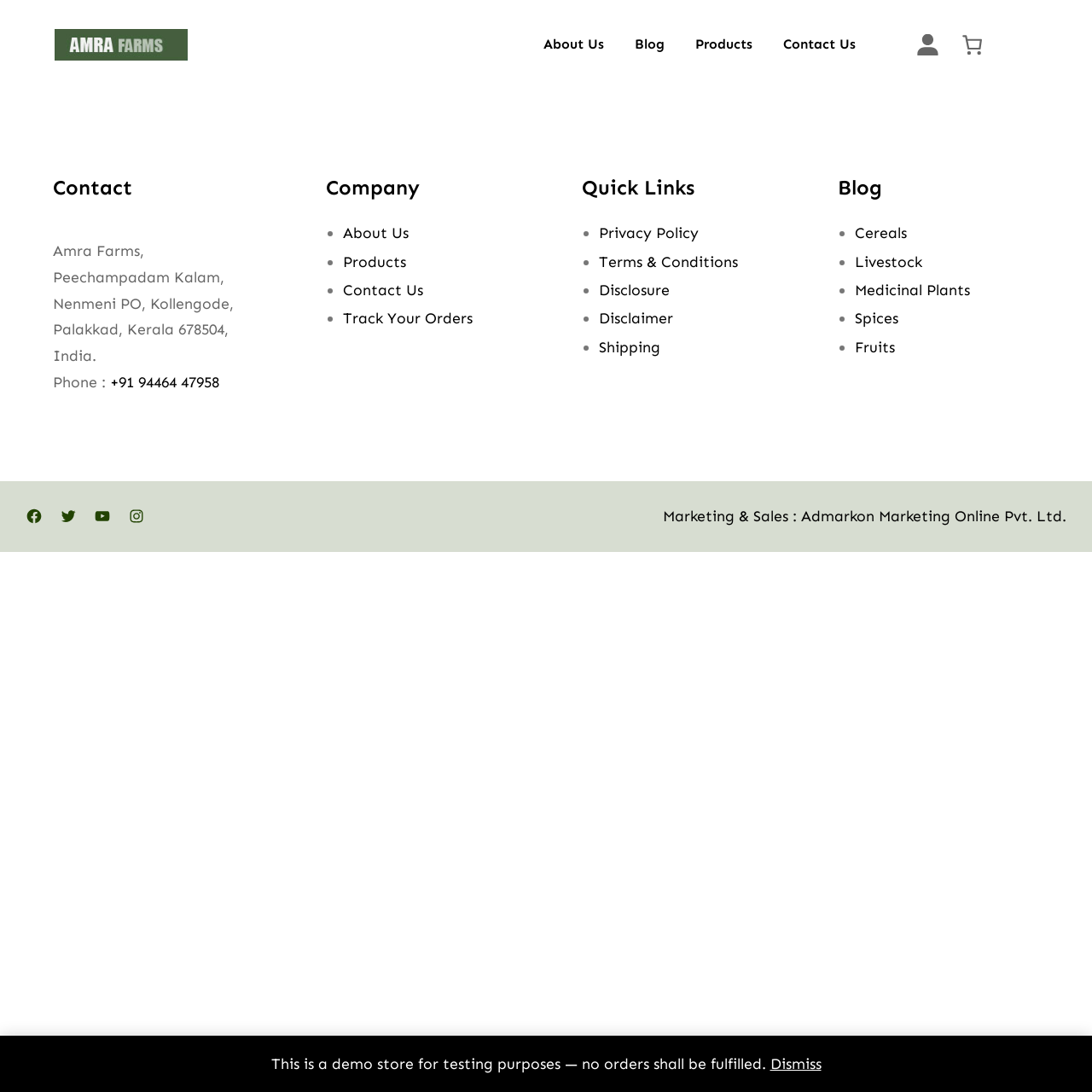Bounding box coordinates must be specified in the format (top-left x, top-left y, bottom-right x, bottom-right y). All values should be floating point numbers between 0 and 1. What are the bounding box coordinates of the UI element described as: Disclosure

[0.548, 0.257, 0.613, 0.274]